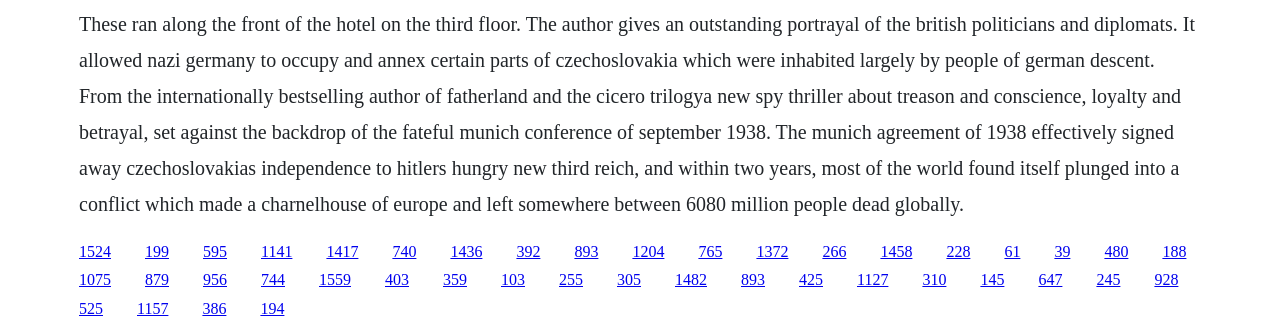What is the setting of the story?
Answer briefly with a single word or phrase based on the image.

Third floor of a hotel